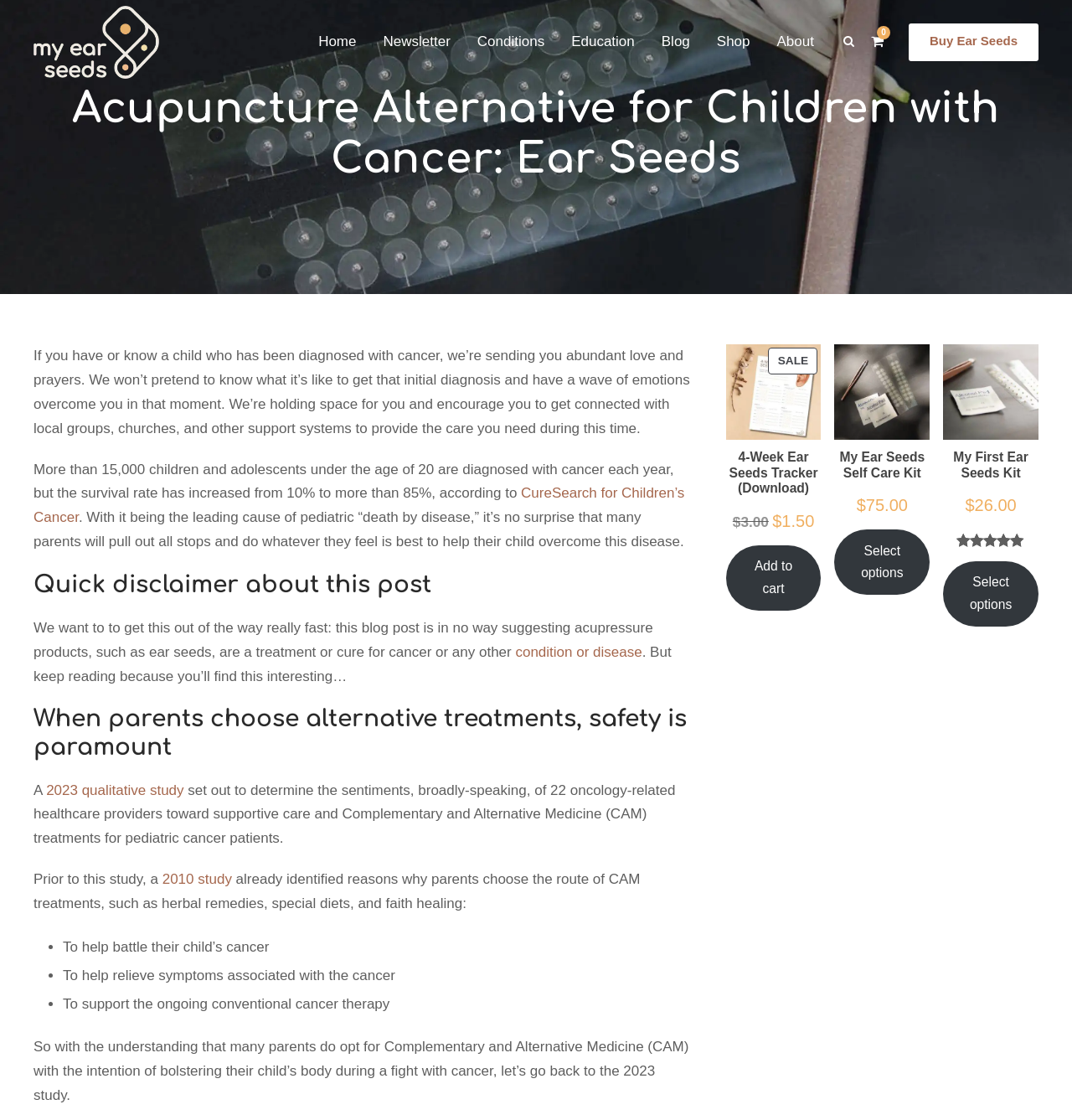Locate the bounding box coordinates of the clickable area needed to fulfill the instruction: "Buy the '4-Week Ear Seeds Tracker'".

[0.677, 0.307, 0.766, 0.453]